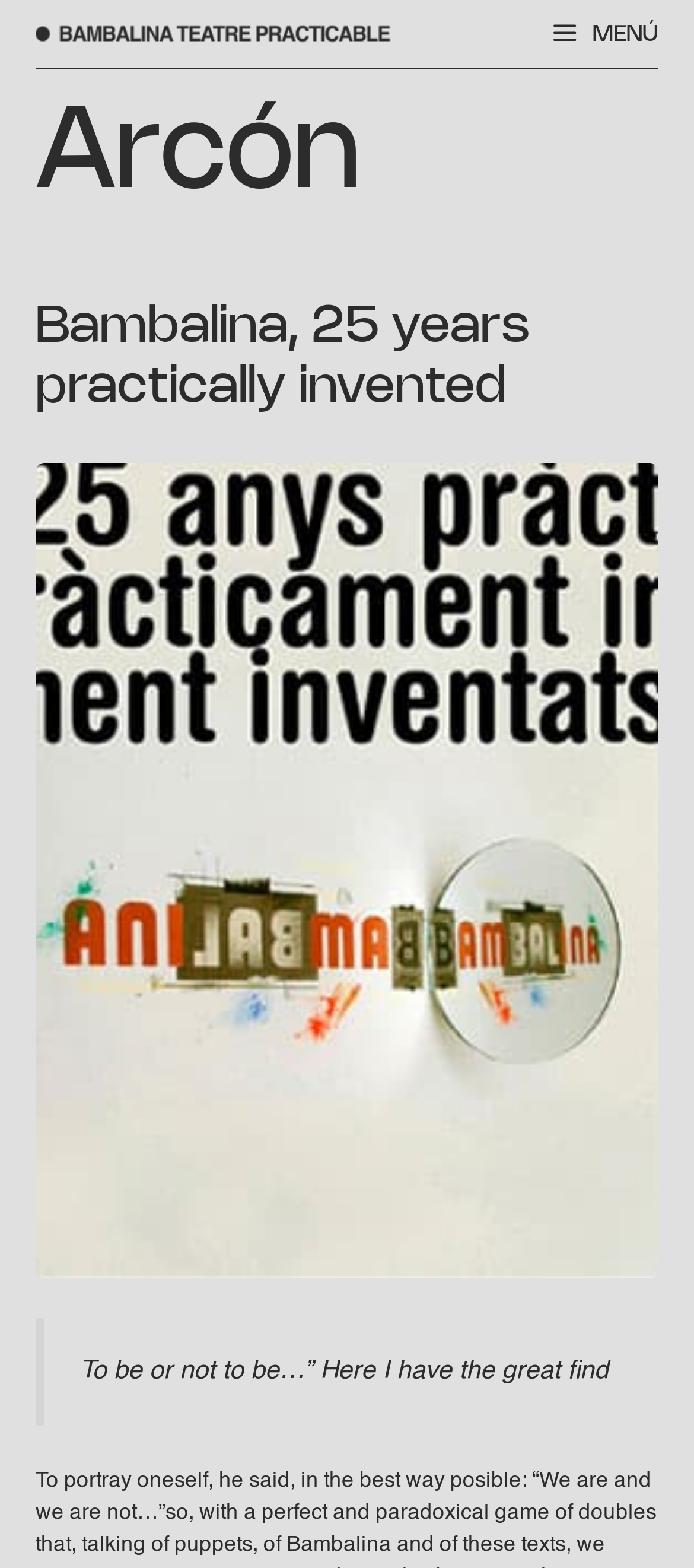Locate the bounding box of the UI element described in the following text: "alt="Bambalina – Teatre Practicable"".

[0.051, 0.015, 0.564, 0.028]